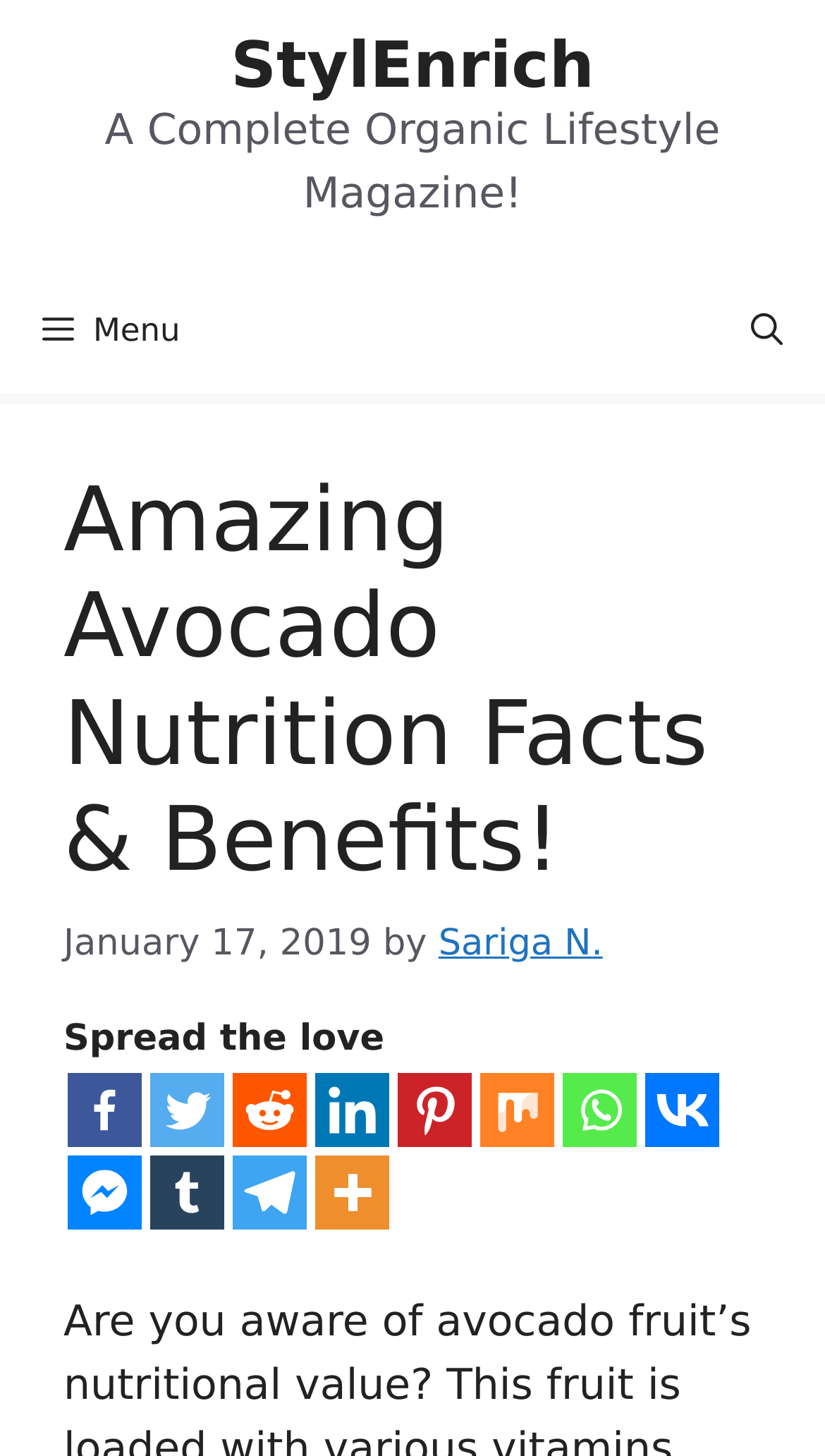How many social media sharing options are available? Please answer the question using a single word or phrase based on the image.

12